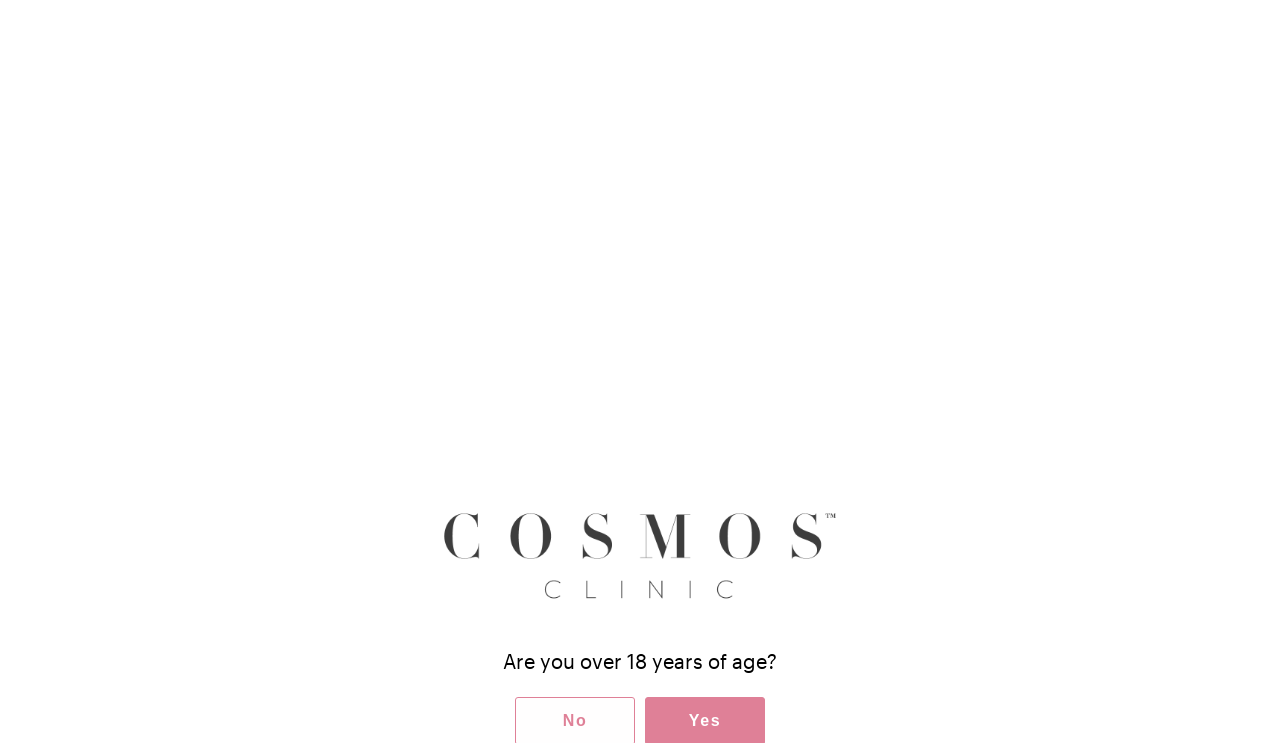Generate a comprehensive caption for the webpage you are viewing.

The webpage appears to be a blog article from Cosmos Clinic, with a focus on treating volume enhancement treatments and acne scarring in Adelaide. 

At the top of the page, there is a logo of Cosmos Clinic, which is an image with the clinic's name. Below the logo, there is a navigation menu with links to the clinic's homepage, blog, and a search bar. The search bar is a textbox where users can input their search queries.

On the right side of the navigation menu, there is a button labeled "MENU" which, when clicked, reveals a dropdown menu with a link to "PATIENT RESOURCE". 

The main content of the page is an article titled "A Quick Guide to Treating Volume Enhancement Treatments and Acne Scarring in Adelaide", which is a heading. The article has a publication date of April 6, 2020, and an estimated reading time of 2 minutes. 

Above the article title, there is an age verification prompt, asking users if they are over 18 years of age. This prompt is accompanied by an image of the Cosmos Clinic logo.

The article itself is accompanied by several images, including a large image that spans the width of the page, and two smaller images. The content of the article discusses the results of volume enhancement treatments and the best approach for acne scar treatment, as hinted by the meta description.